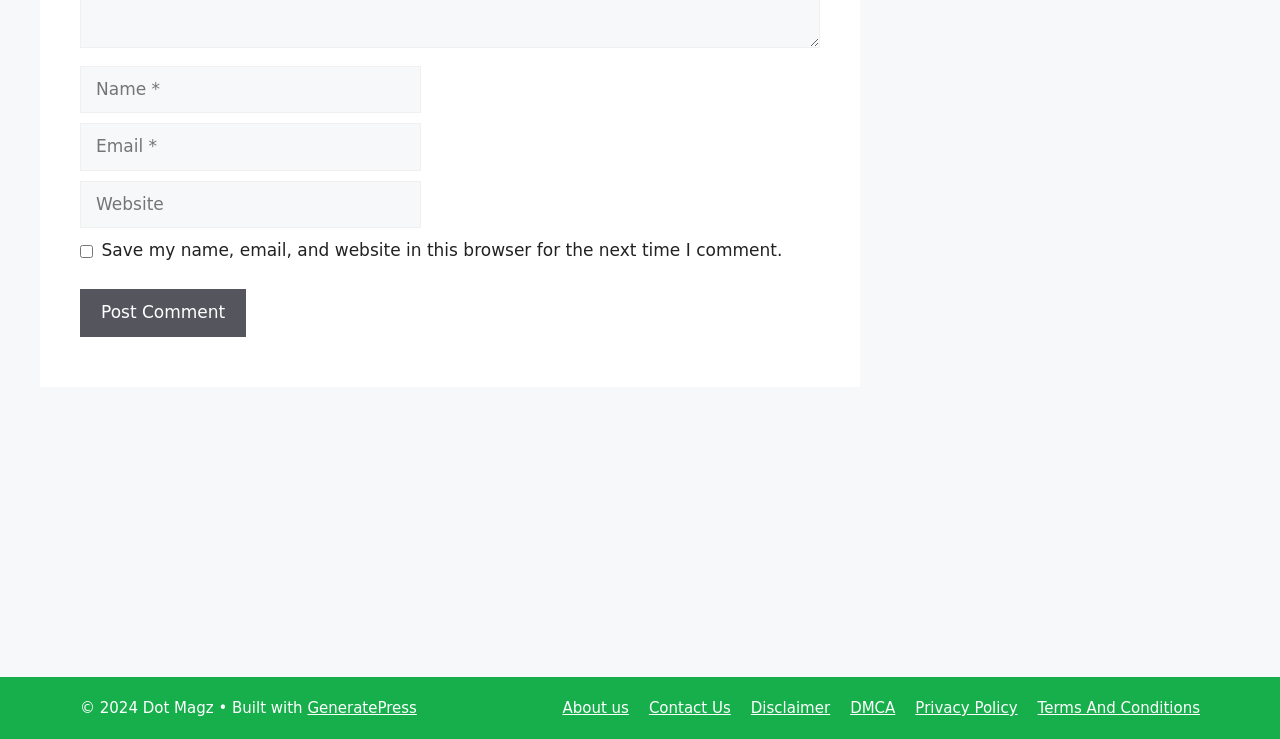Use a single word or phrase to answer the question:
What is the name of the theme or framework used to build the website?

GeneratePress